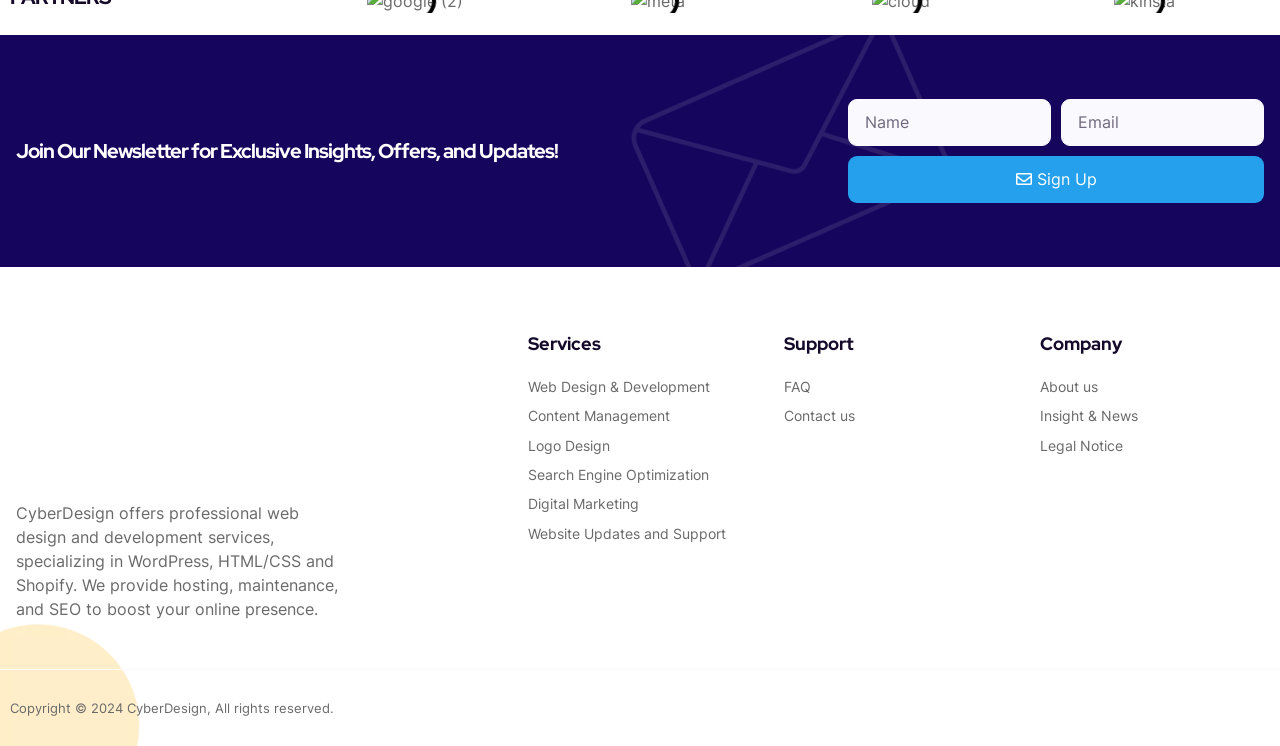Determine the bounding box coordinates of the clickable region to execute the instruction: "Contact us for support". The coordinates should be four float numbers between 0 and 1, denoted as [left, top, right, bottom].

[0.612, 0.543, 0.788, 0.573]